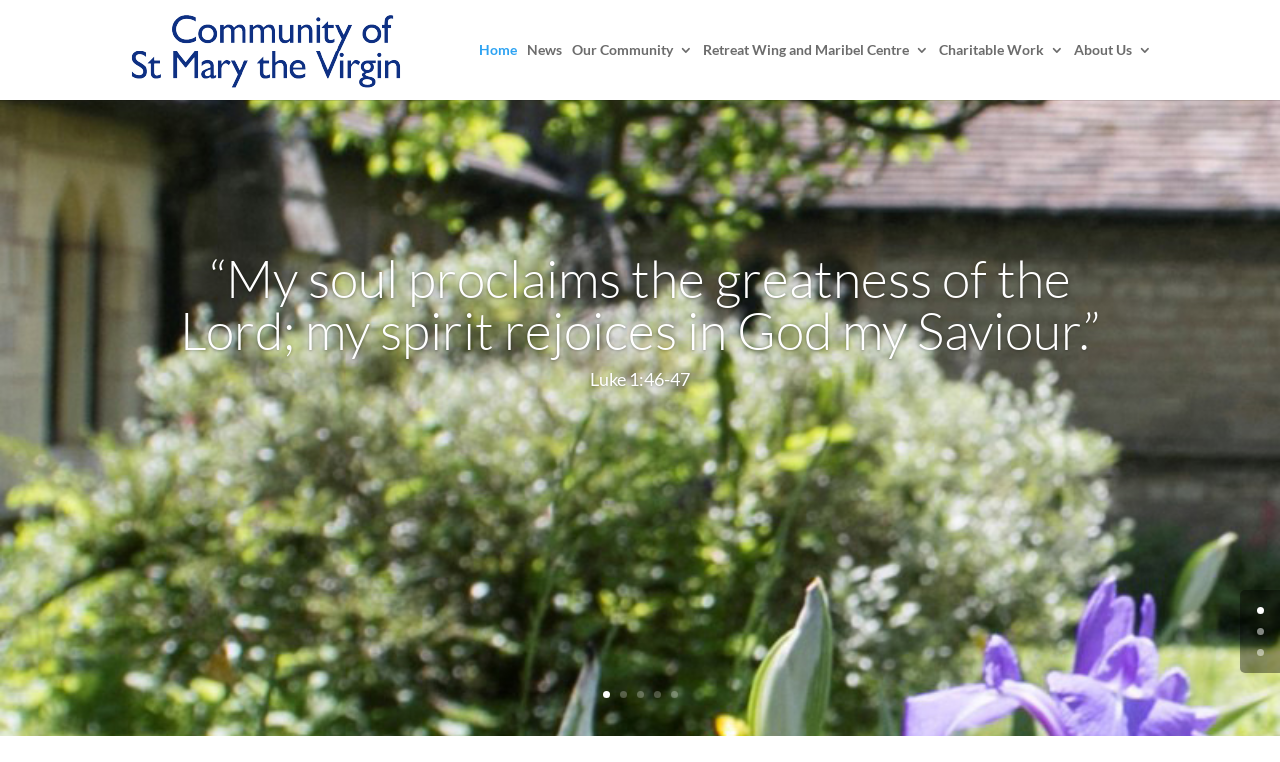What is the purpose of the Retreat Wing and Maribel Centre?
Use the image to answer the question with a single word or phrase.

Unknown